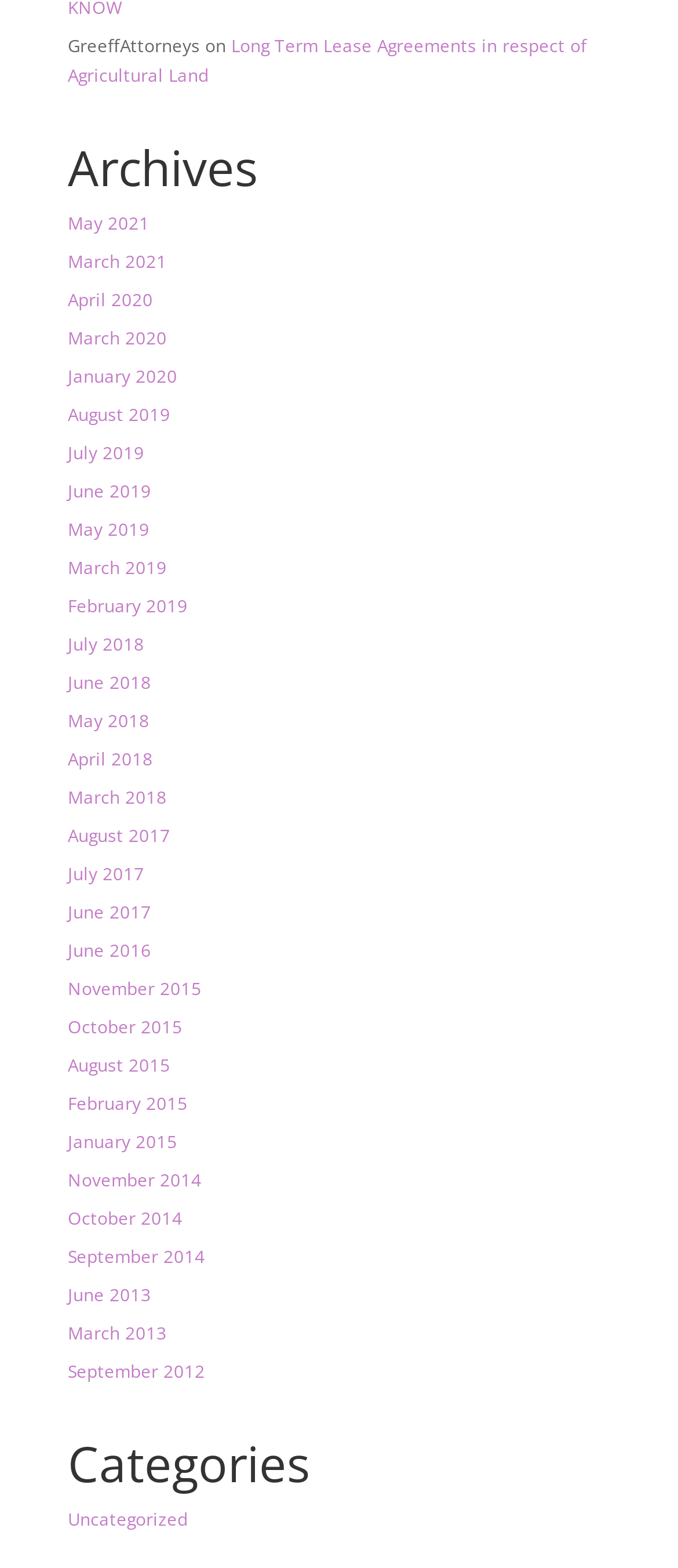Highlight the bounding box coordinates of the region I should click on to meet the following instruction: "Click on 'Long Term Lease Agreements in respect of Agricultural Land'".

[0.1, 0.021, 0.864, 0.055]